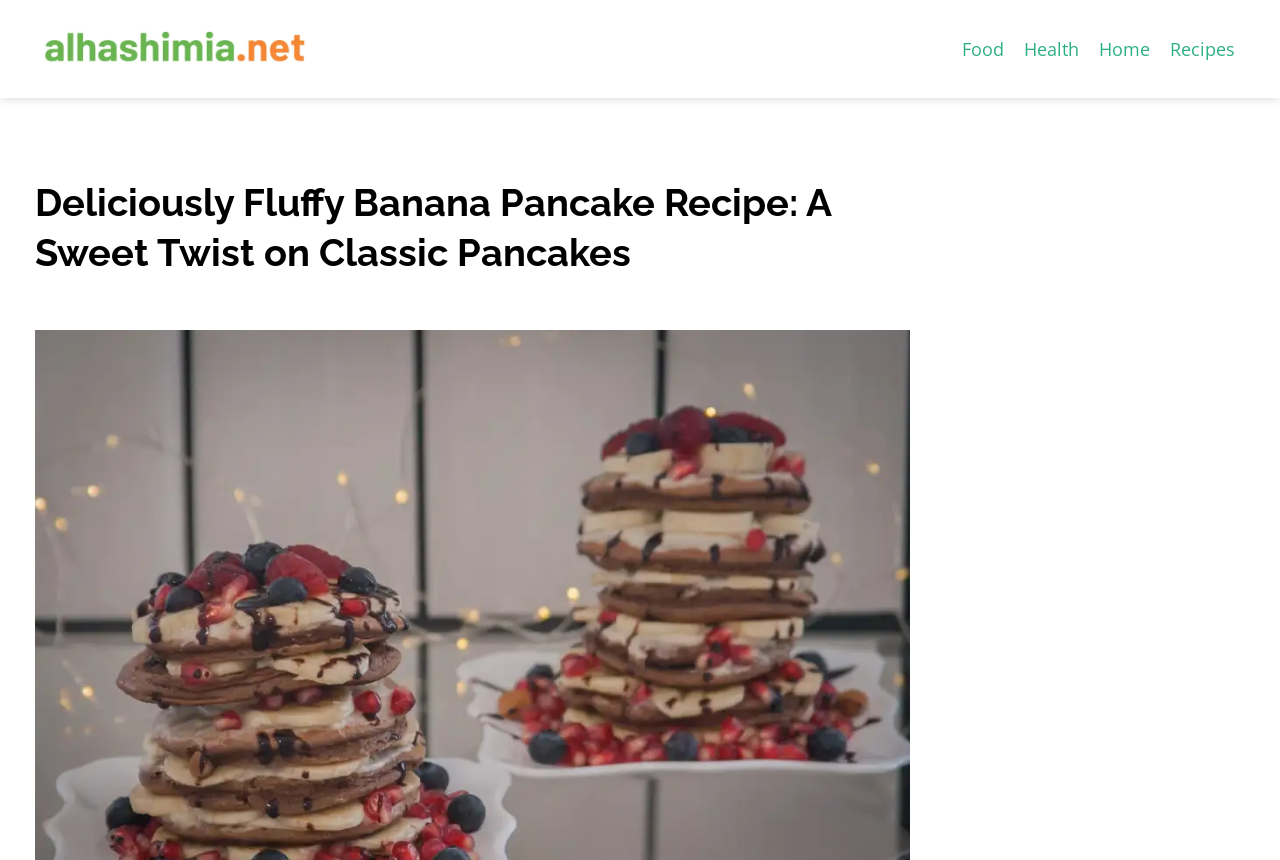Using a single word or phrase, answer the following question: 
What is the website's logo URL?

alhashimia.net